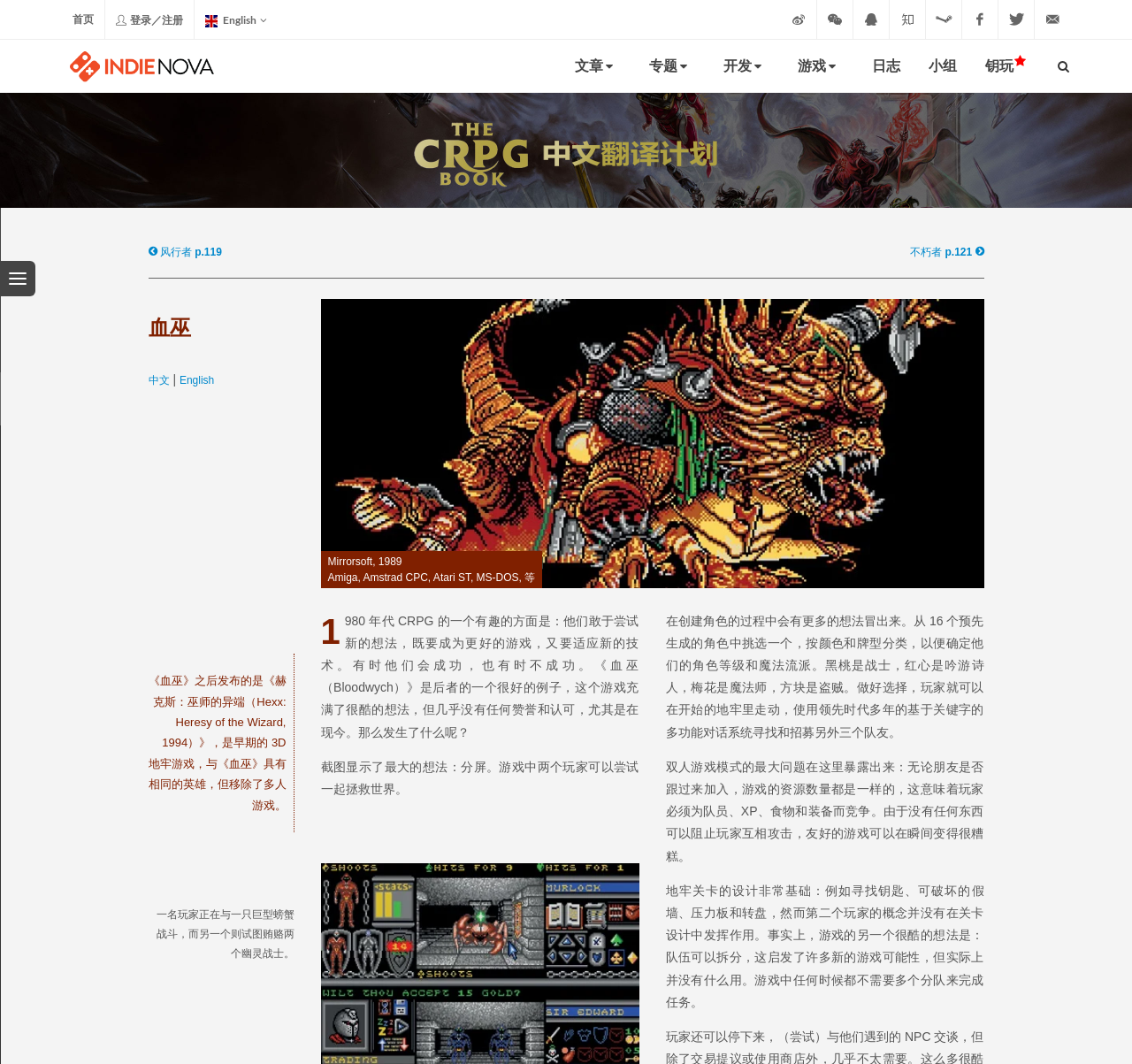Given the element description: "不朽者 The Immortal p.121", predict the bounding box coordinates of the UI element it refers to, using four float numbers between 0 and 1, i.e., [left, top, right, bottom].

[0.804, 0.231, 0.869, 0.243]